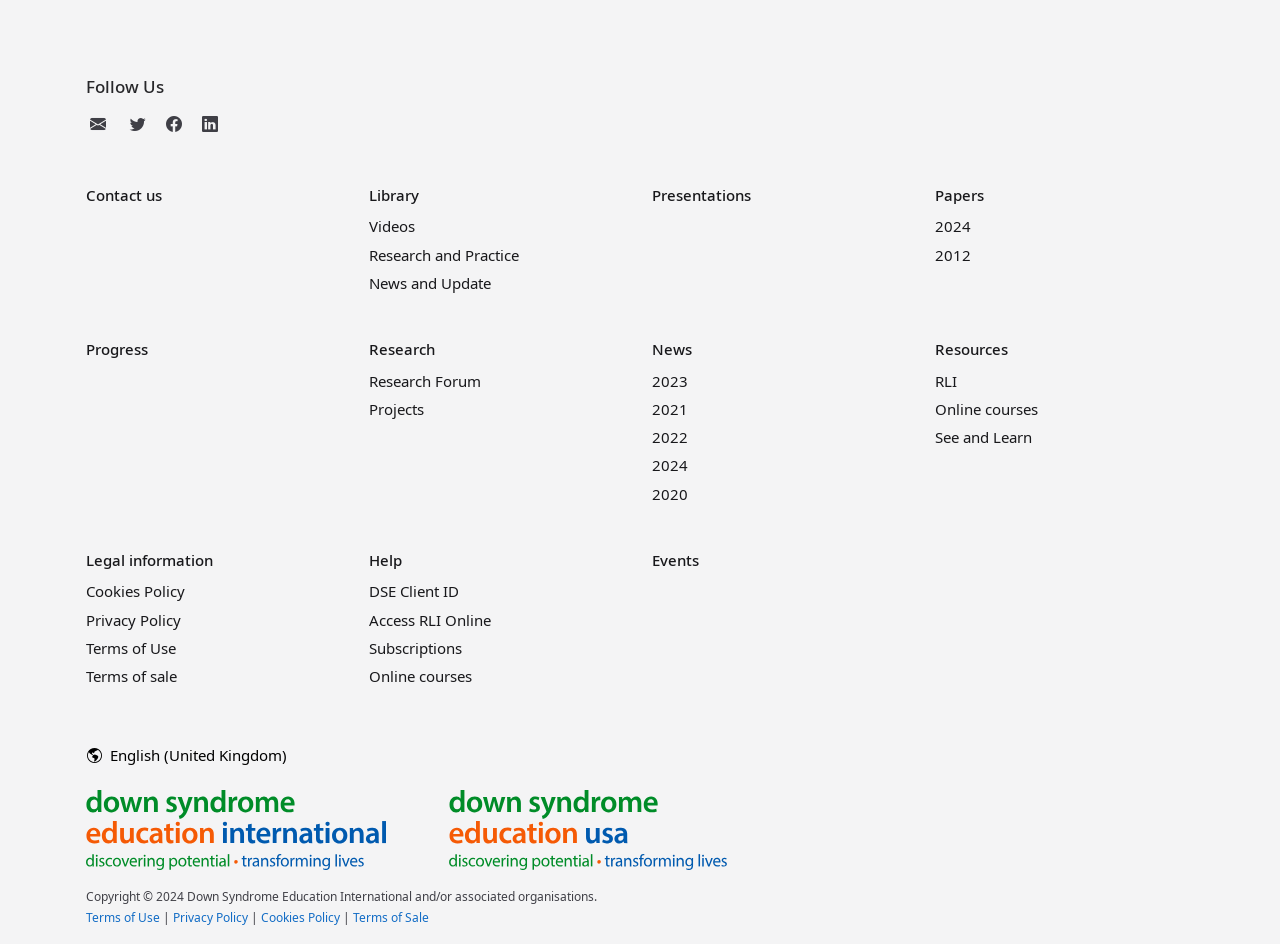What is the language of the website?
Based on the image, provide your answer in one word or phrase.

English